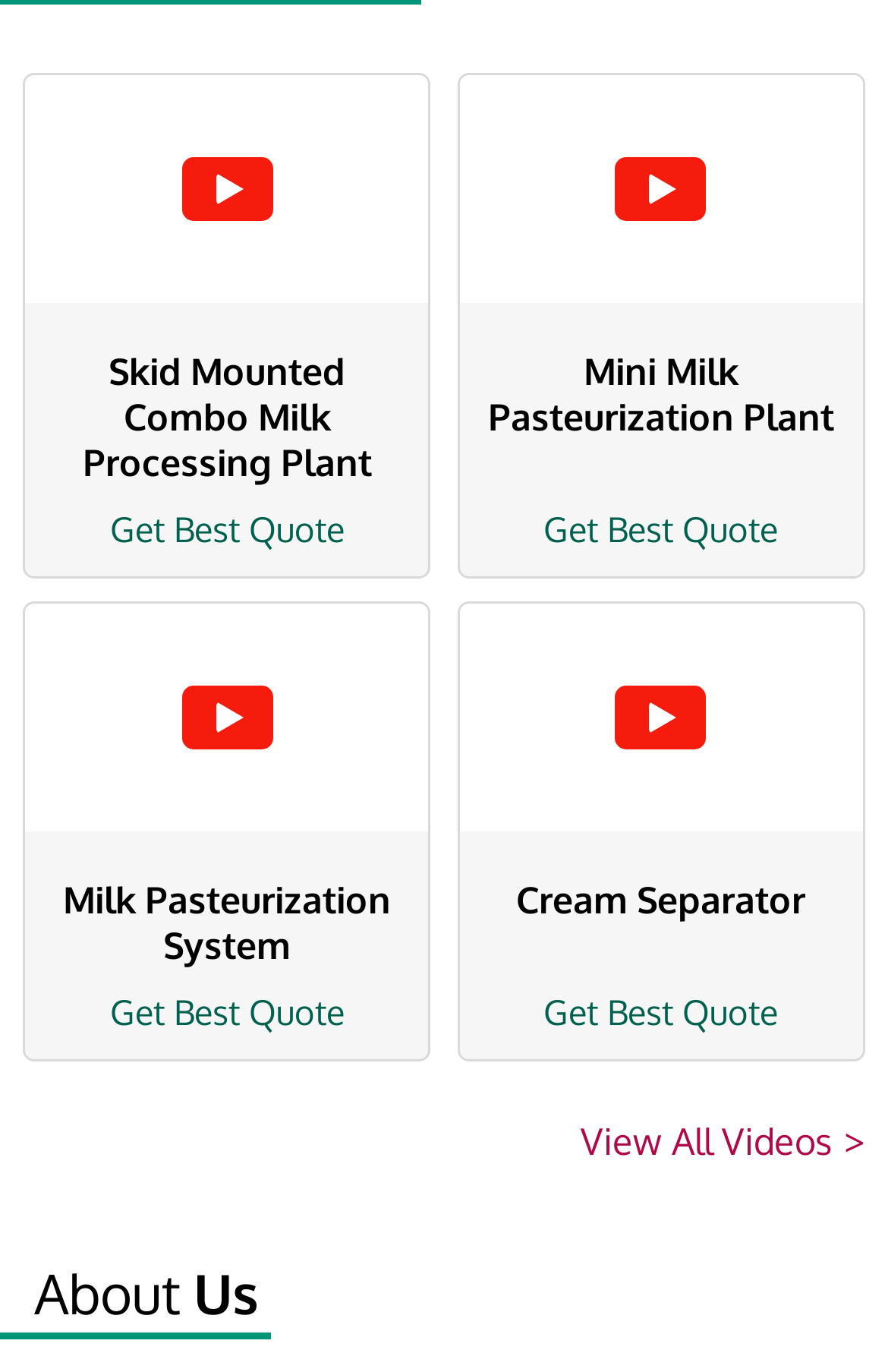How many products are displayed on the webpage?
Answer the question with just one word or phrase using the image.

4